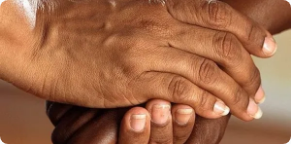Examine the image and give a thorough answer to the following question:
What is symbolized by the diverse skin tones?

The diverse skin tones in the image symbolize unity and collaboration across different backgrounds, emphasizing the importance of coming together and supporting one another.